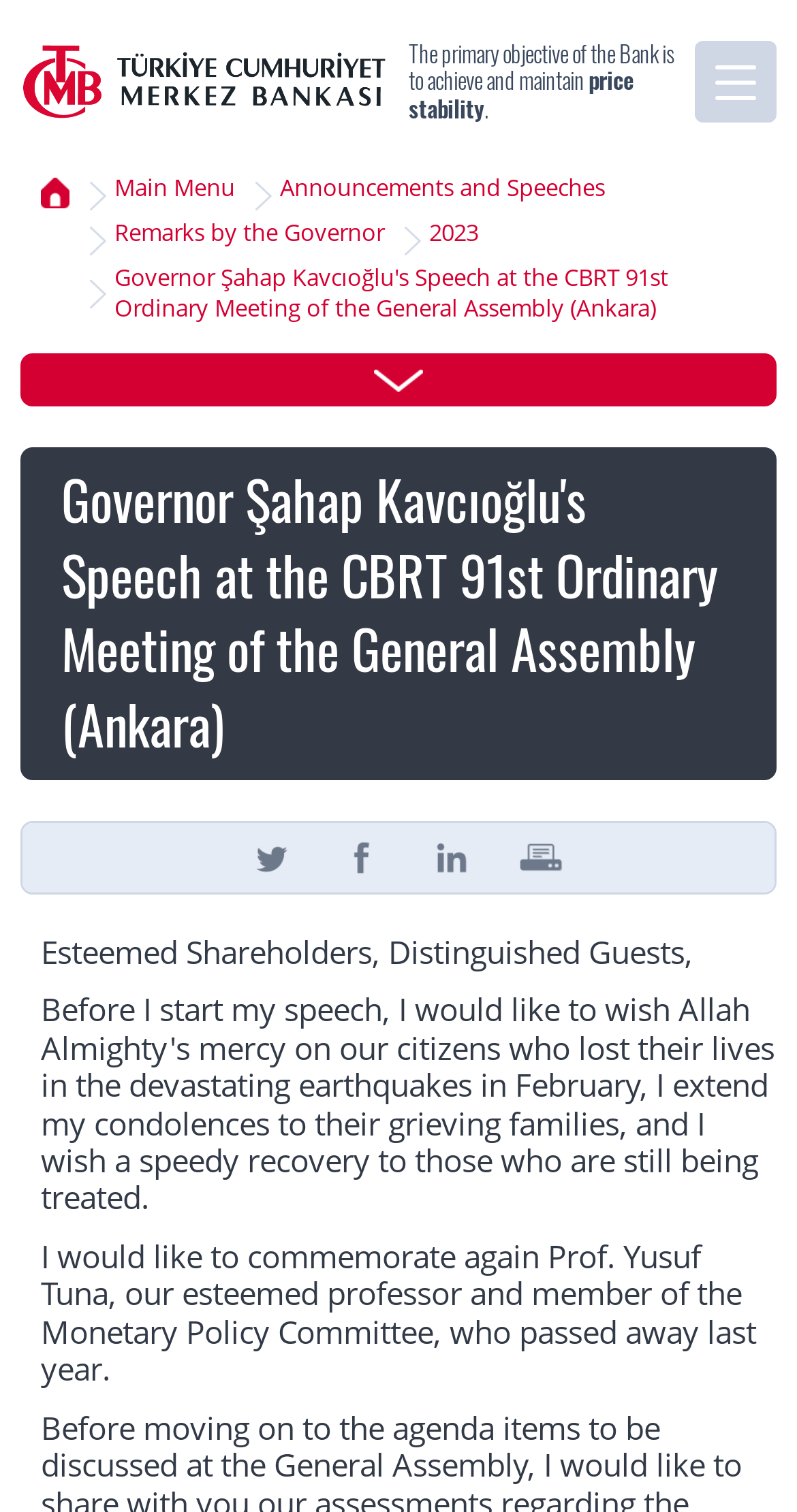Identify the bounding box coordinates of the section that should be clicked to achieve the task described: "view announcements and speeches".

[0.321, 0.115, 0.785, 0.145]